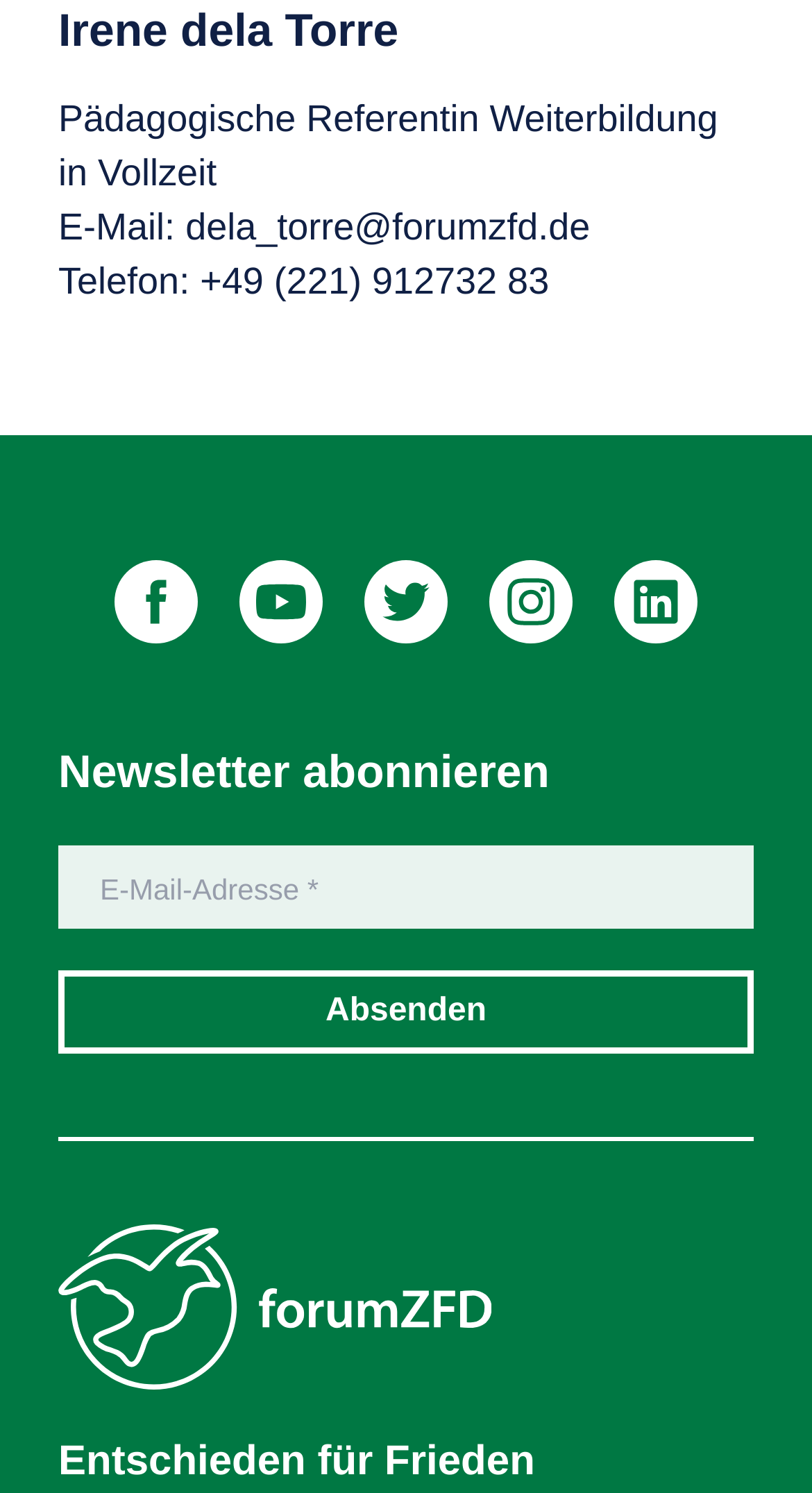Pinpoint the bounding box coordinates of the area that must be clicked to complete this instruction: "Send an email to Irene dela Torre".

[0.228, 0.138, 0.727, 0.166]